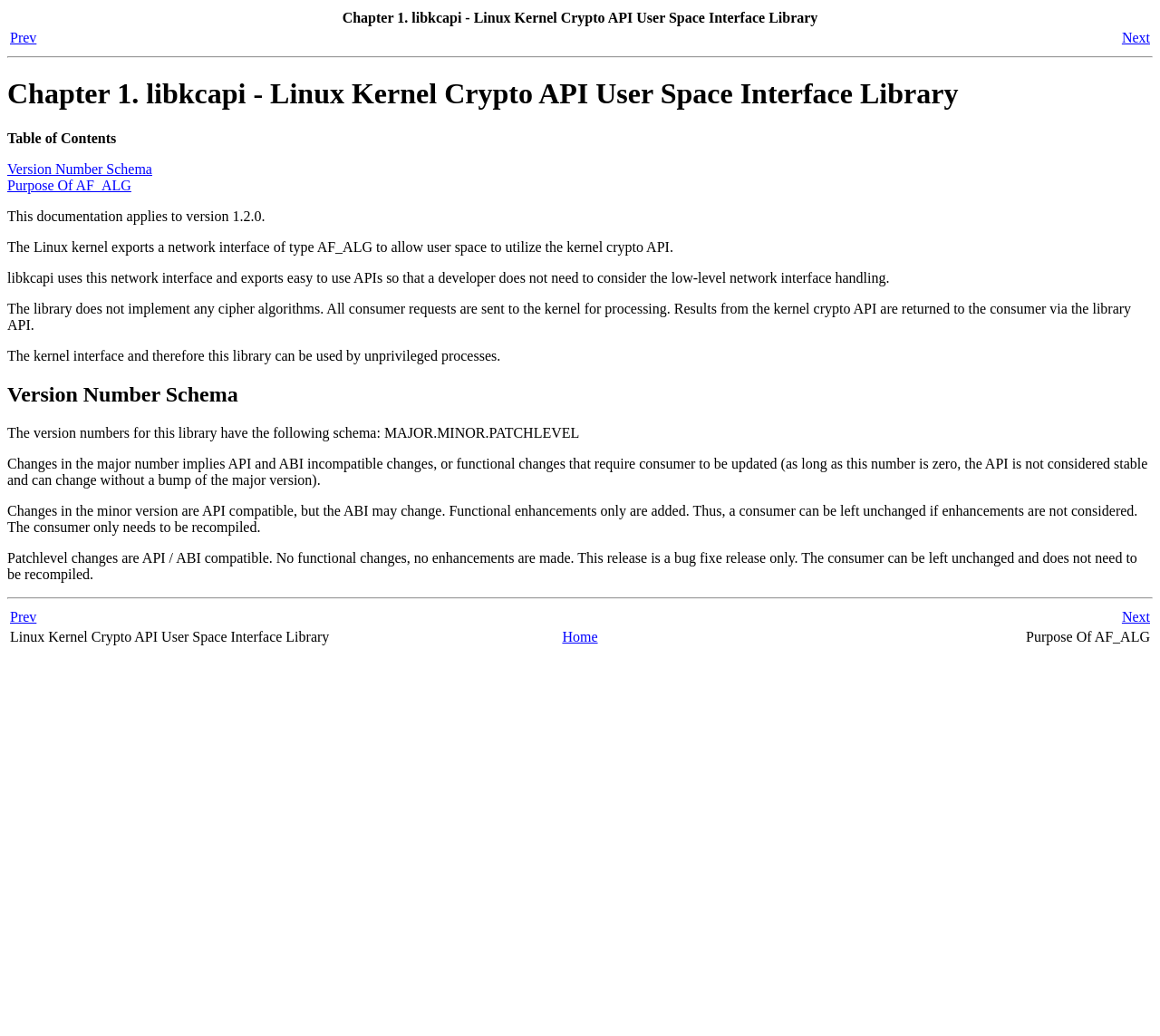What is the version number schema for this library?
Refer to the image and give a detailed answer to the query.

The webpage explains that the version numbers for this library have the following schema: MAJOR.MINOR.PATCHLEVEL, where changes in the major number imply API and ABI incompatible changes, changes in the minor version are API compatible but the ABI may change, and patchlevel changes are API/ABI compatible.